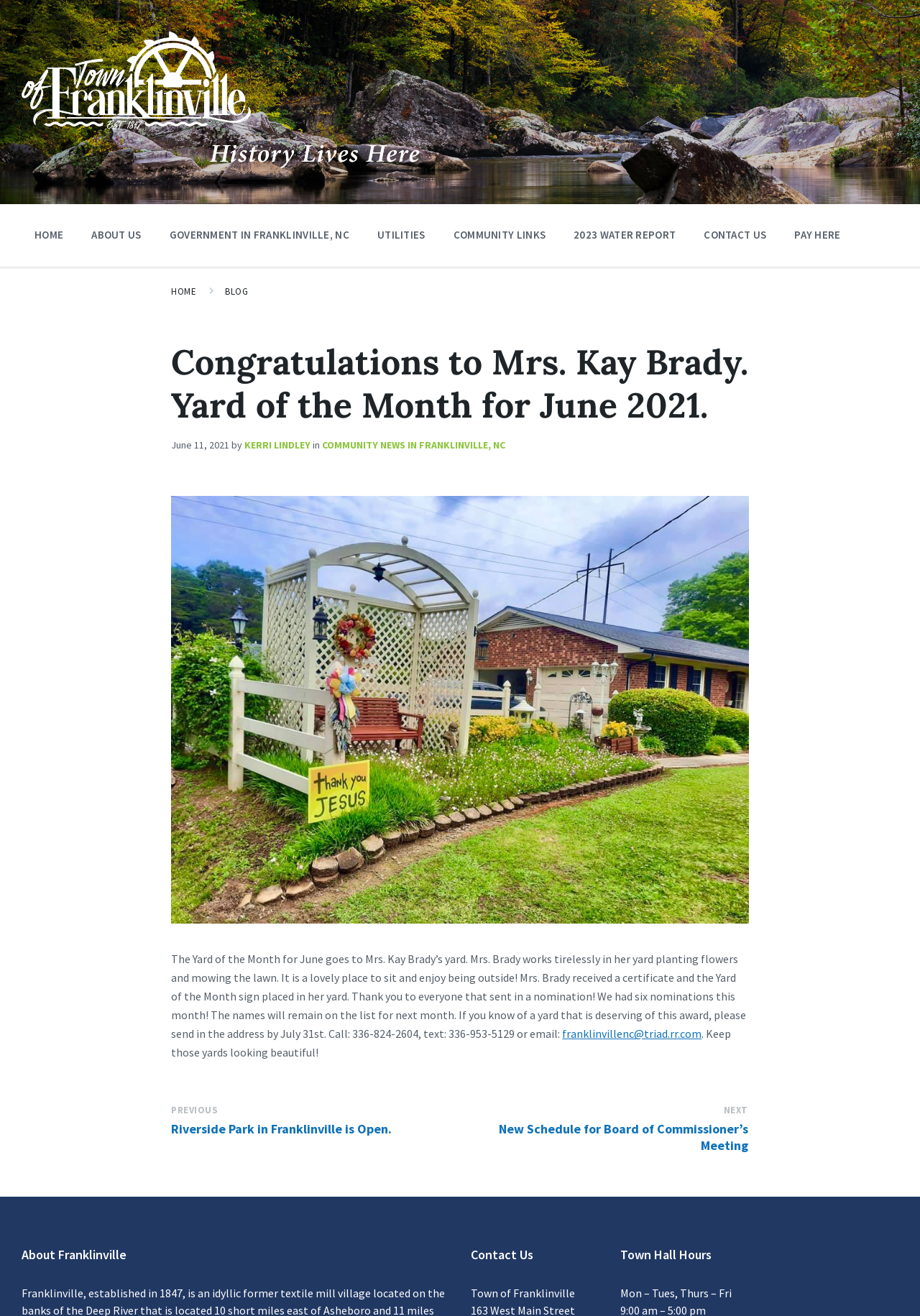Find the bounding box coordinates of the clickable element required to execute the following instruction: "Read the article about Yard of the Month". Provide the coordinates as four float numbers between 0 and 1, i.e., [left, top, right, bottom].

[0.186, 0.259, 0.814, 0.807]